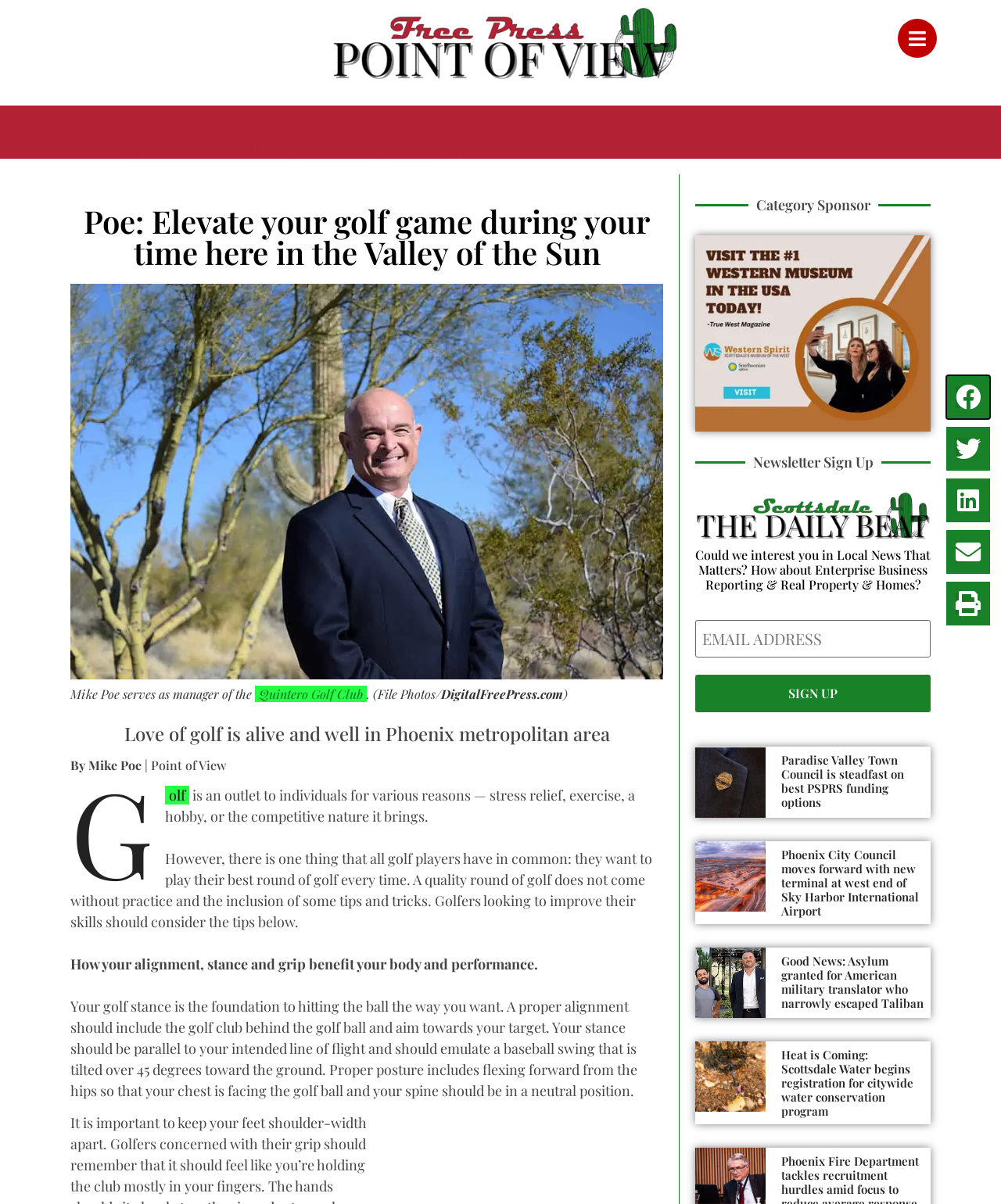Please extract the title of the webpage.

Poe: Elevate your golf game during your time here in the Valley of the Sun